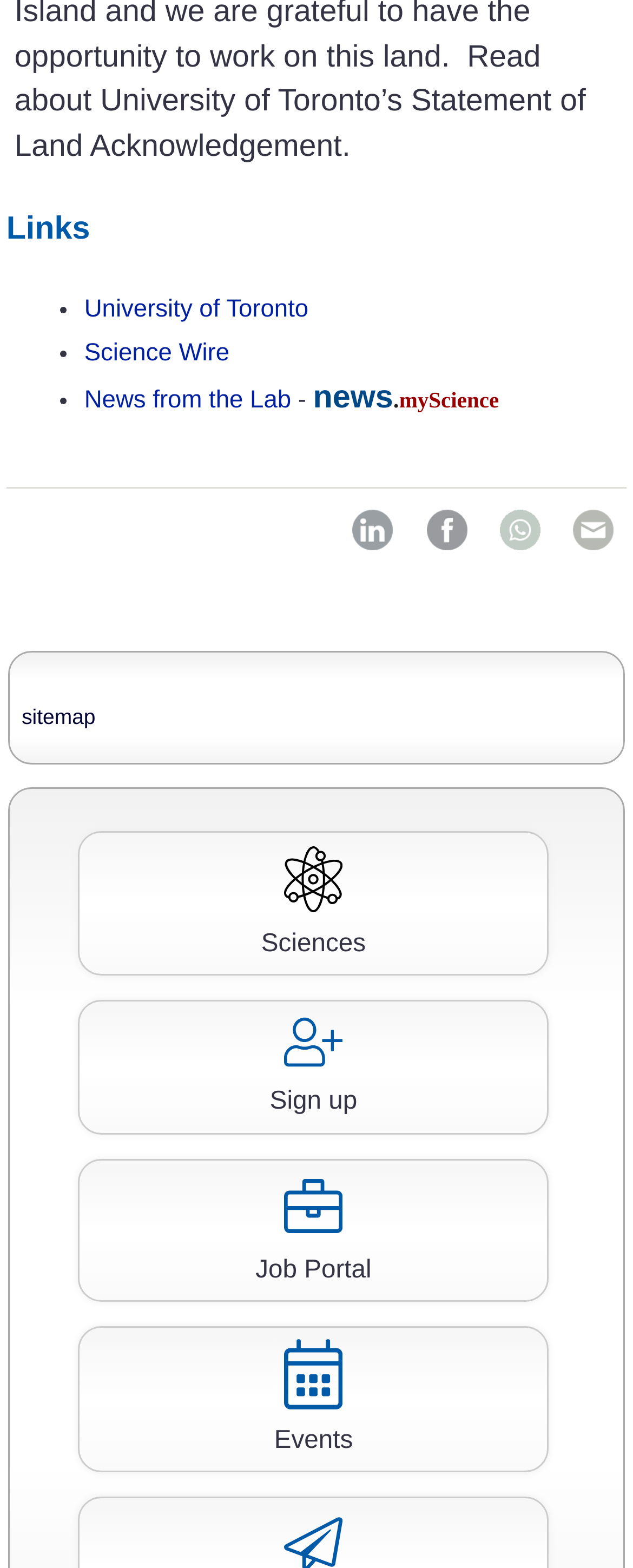Determine the bounding box of the UI component based on this description: "sitemap". The bounding box coordinates should be four float values between 0 and 1, i.e., [left, top, right, bottom].

[0.034, 0.444, 0.832, 0.473]